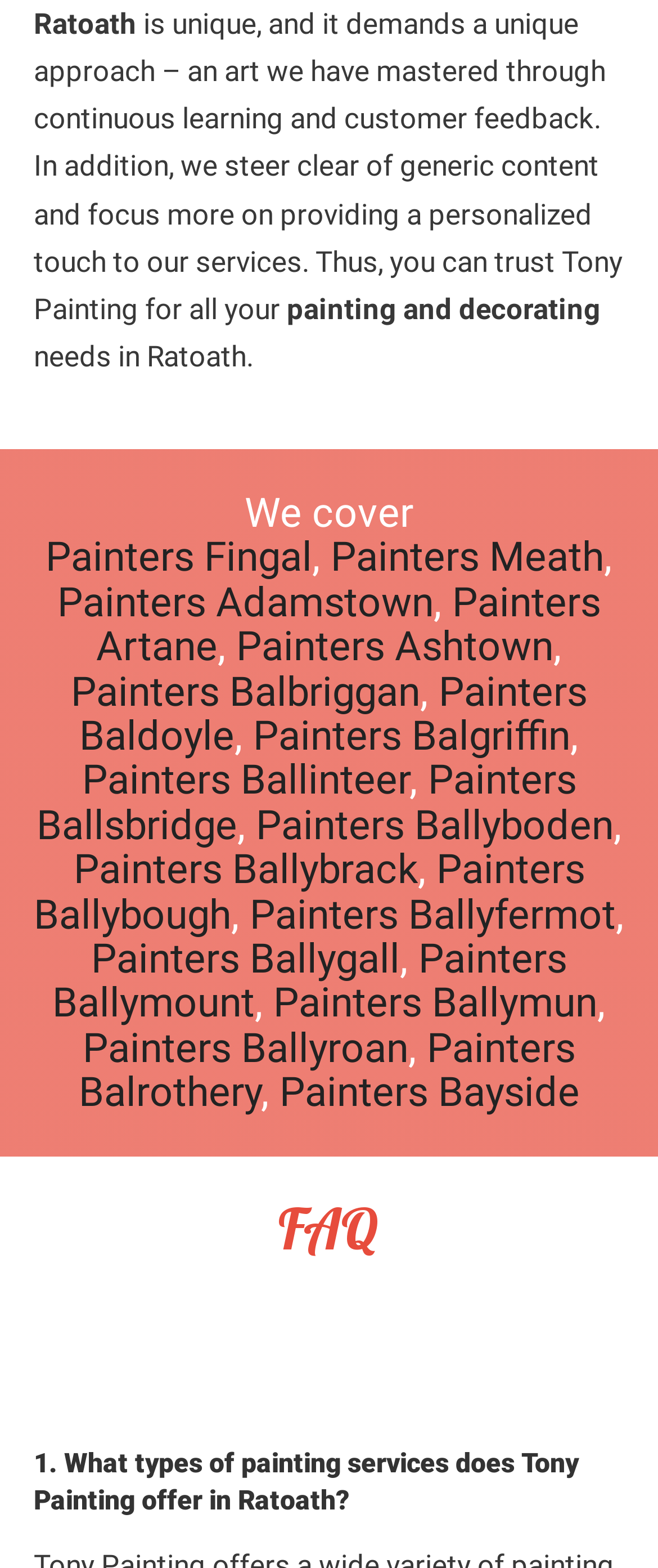Determine the bounding box coordinates of the clickable region to carry out the instruction: "Click on FAQ".

[0.051, 0.76, 0.949, 0.809]